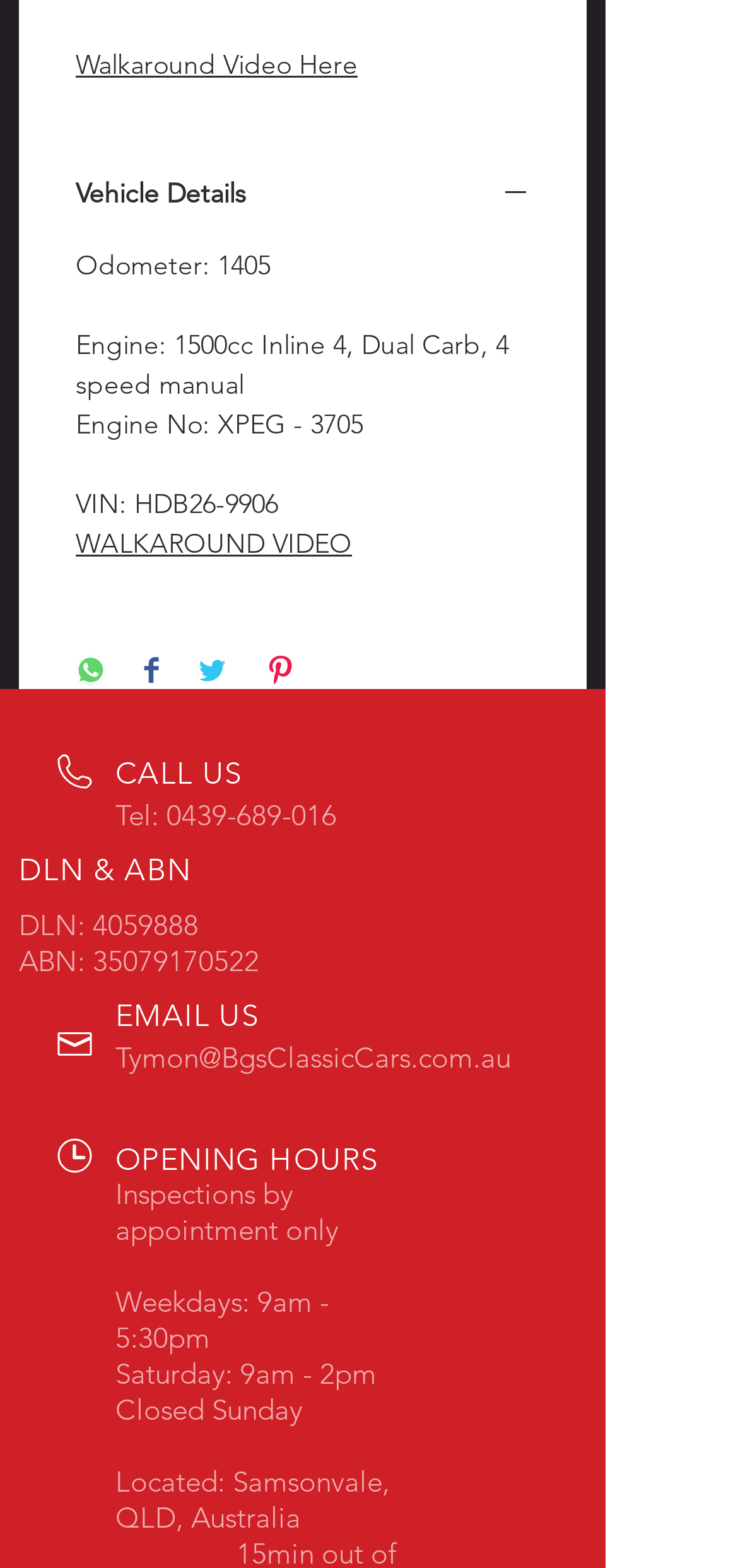Predict the bounding box of the UI element based on this description: "aria-label="Share on Twitter"".

[0.267, 0.418, 0.308, 0.441]